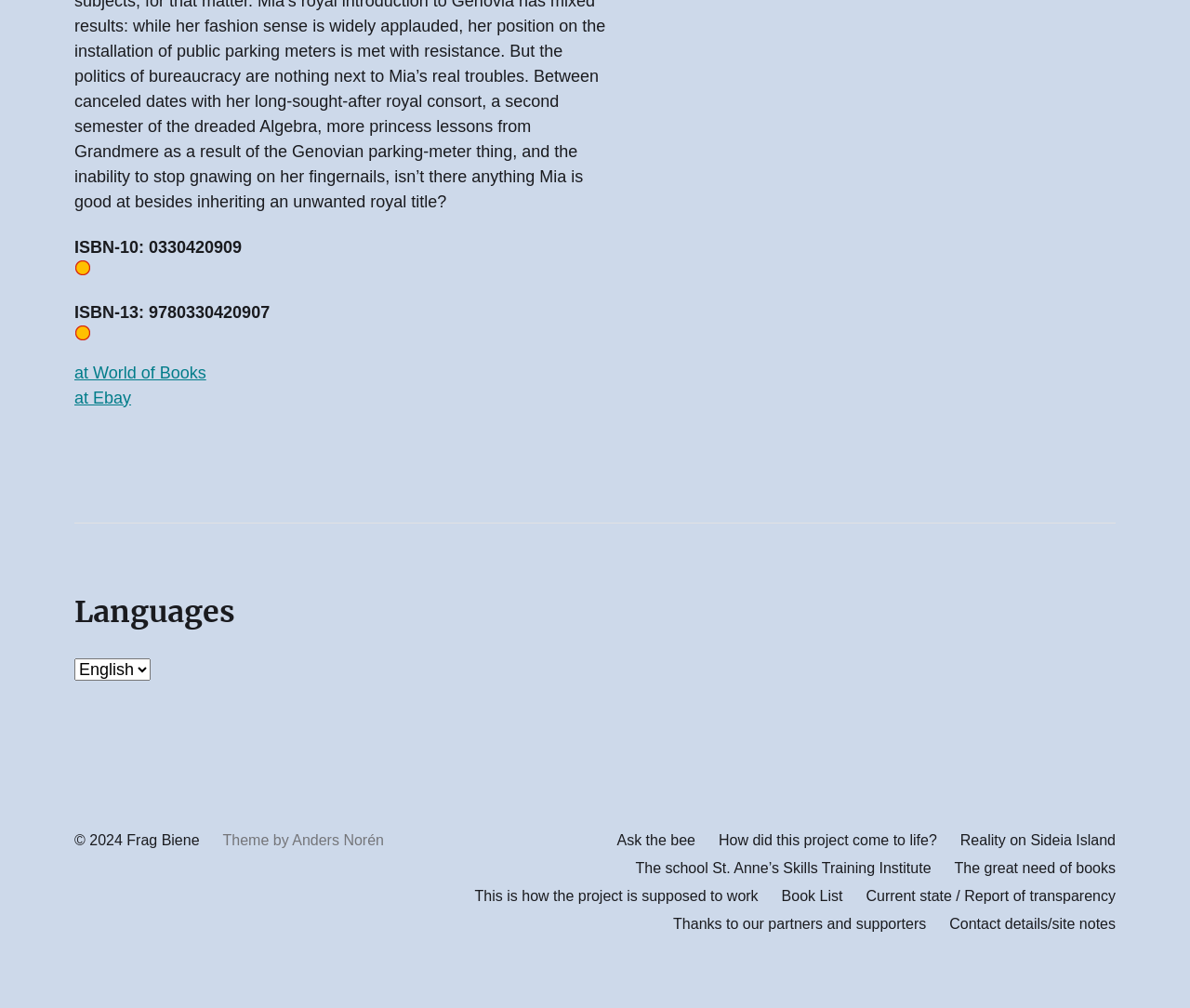Identify the bounding box of the UI element described as follows: "at World of Books". Provide the coordinates as four float numbers in the range of 0 to 1 [left, top, right, bottom].

[0.062, 0.36, 0.173, 0.379]